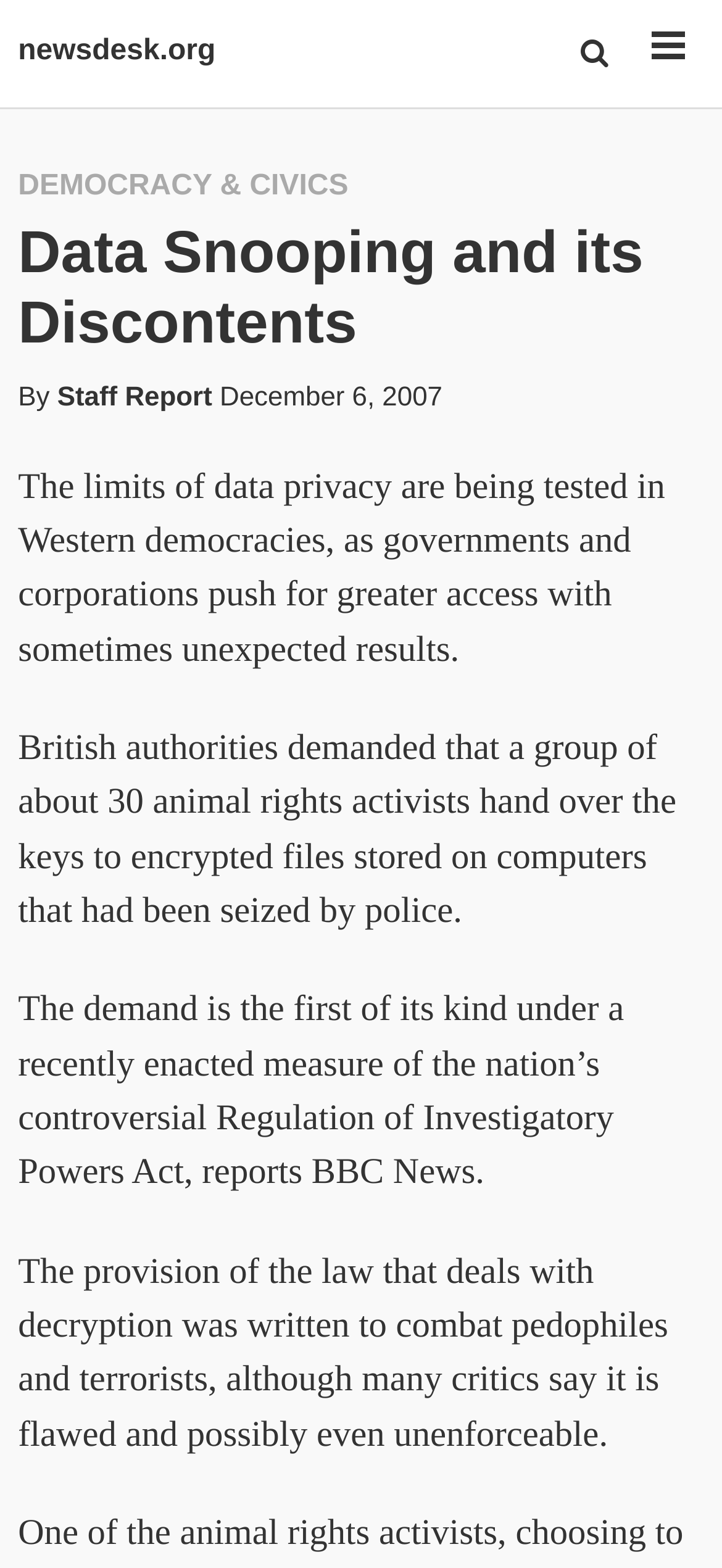Carefully examine the image and provide an in-depth answer to the question: Who demanded that animal rights activists hand over encrypted files?

The static text element 'British authorities demanded that a group of about 30 animal rights activists hand over the keys to encrypted files stored on computers that had been seized by police.' indicates that British authorities made the demand.